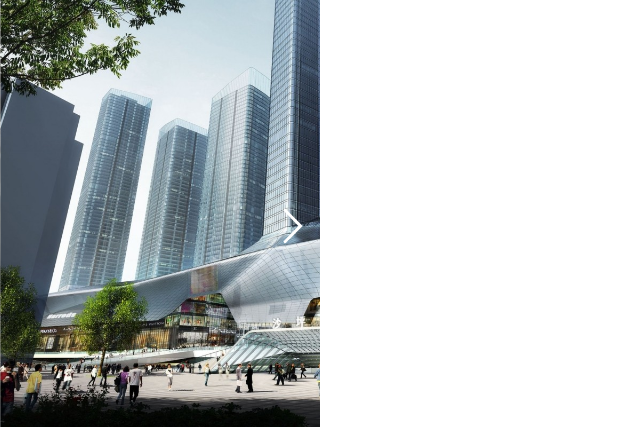What is integrated with the high-speed railway station?
Please give a detailed and elaborate answer to the question based on the image.

According to the caption, the design of the Shapingba project cleverly integrates a high-speed railway station with mixed-use developments, emphasizing connectivity and urban vibrancy.